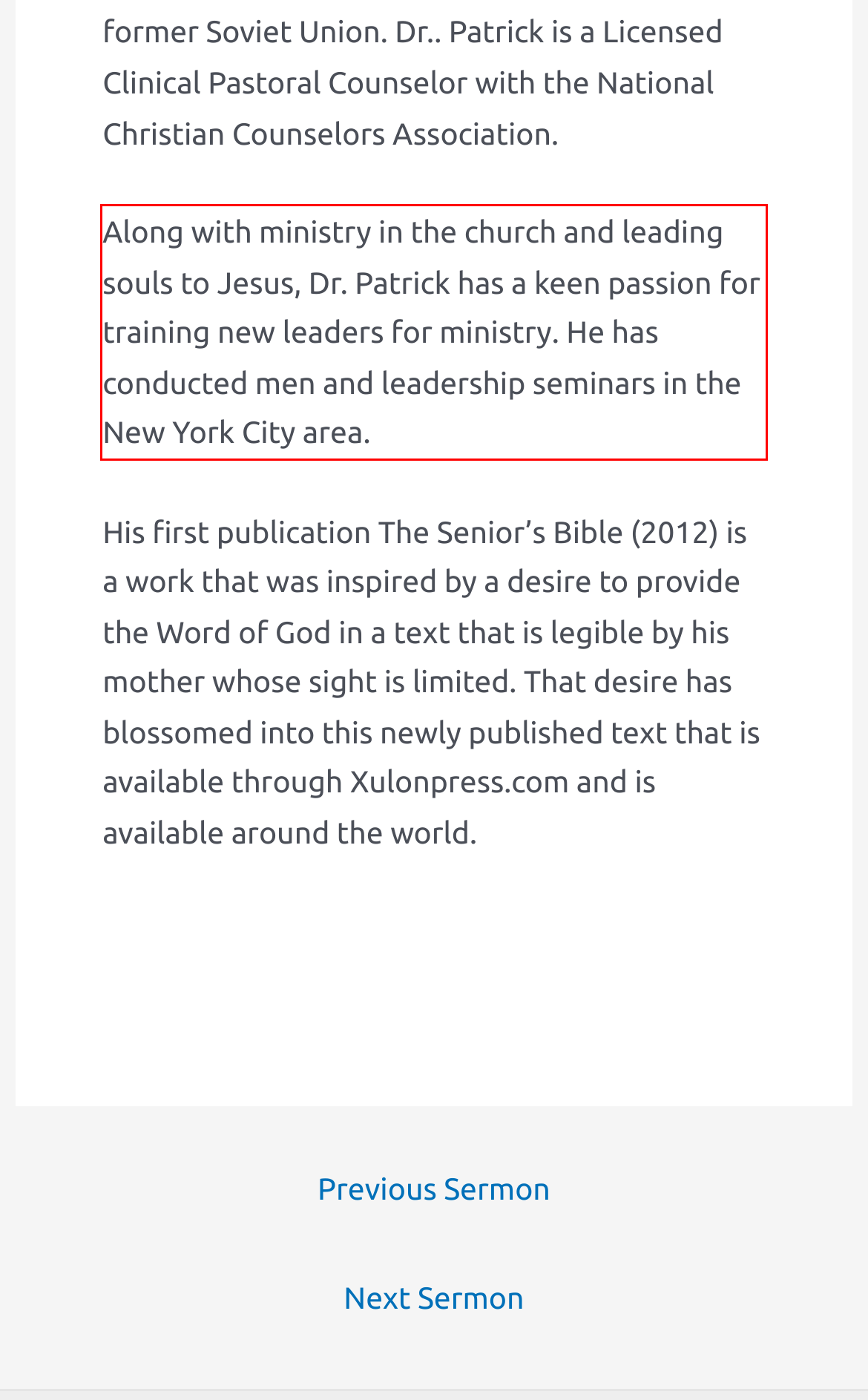You have a screenshot of a webpage where a UI element is enclosed in a red rectangle. Perform OCR to capture the text inside this red rectangle.

Along with ministry in the church and leading souls to Jesus, Dr. Patrick has a keen passion for training new leaders for ministry. He has conducted men and leadership seminars in the New York City area.